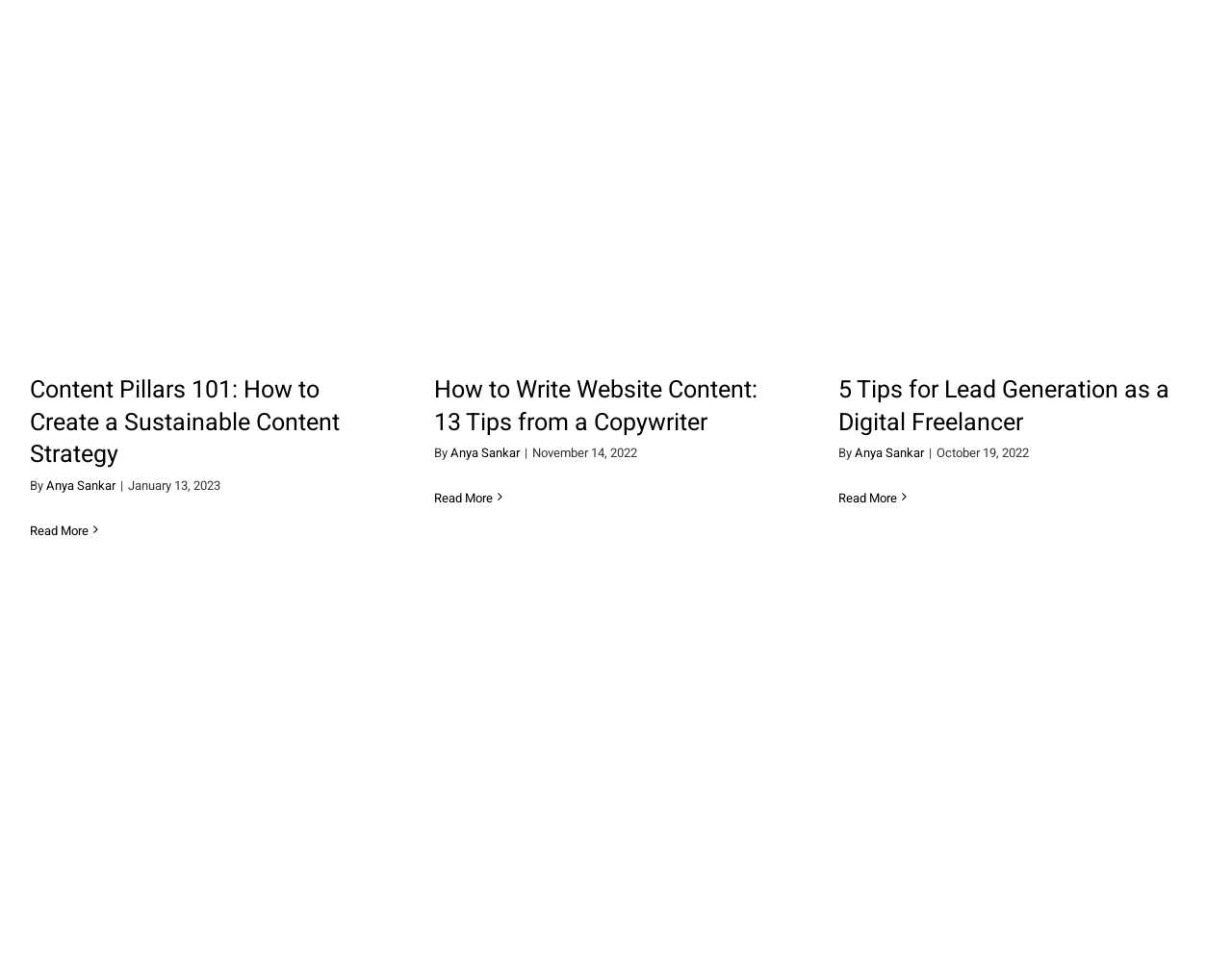Who is the author of the article '5 Tips for Lead Generation as a Digital Freelancer'?
Could you give a comprehensive explanation in response to this question?

I looked at the article '5 Tips for Lead Generation as a Digital Freelancer' and found the author's name 'By Anya Sankar' below the article title.